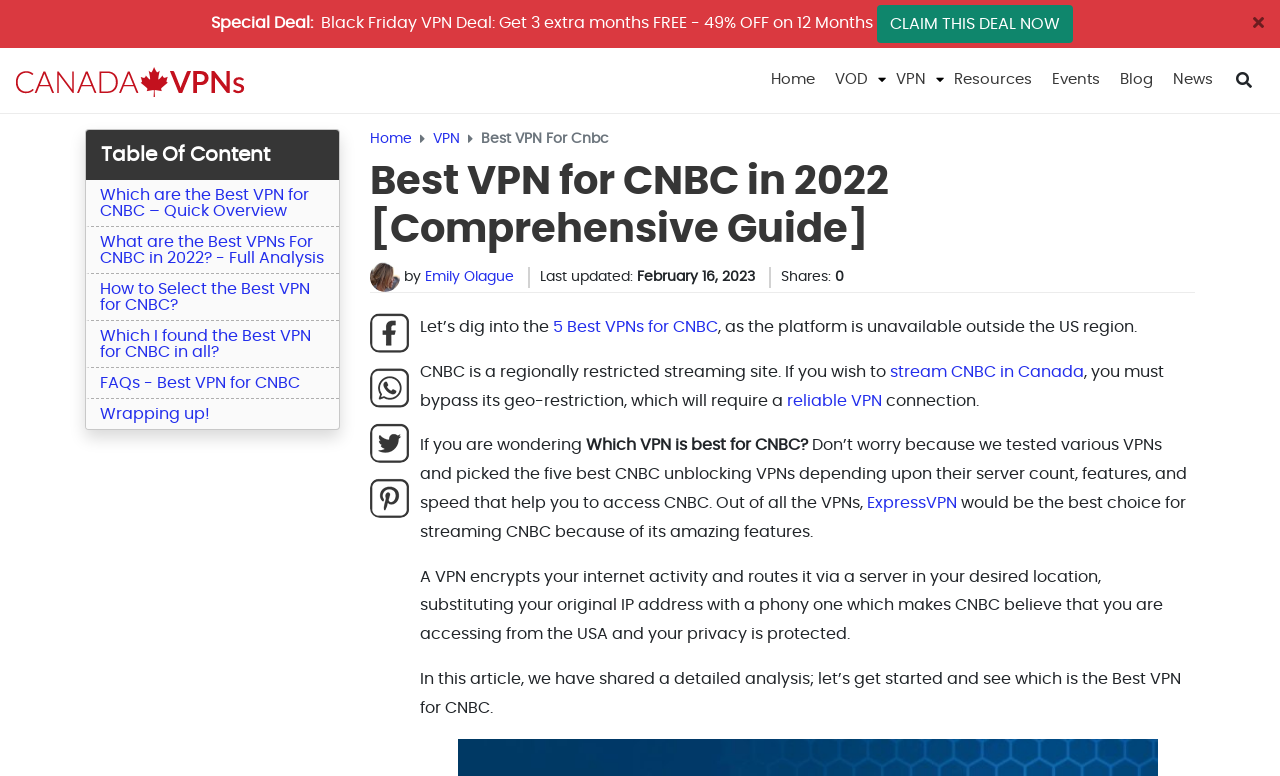Identify the bounding box coordinates for the element you need to click to achieve the following task: "Click on the 'Special Deal: Black Friday VPN Deal' link". The coordinates must be four float values ranging from 0 to 1, formatted as [left, top, right, bottom].

[0.162, 0.006, 0.838, 0.055]